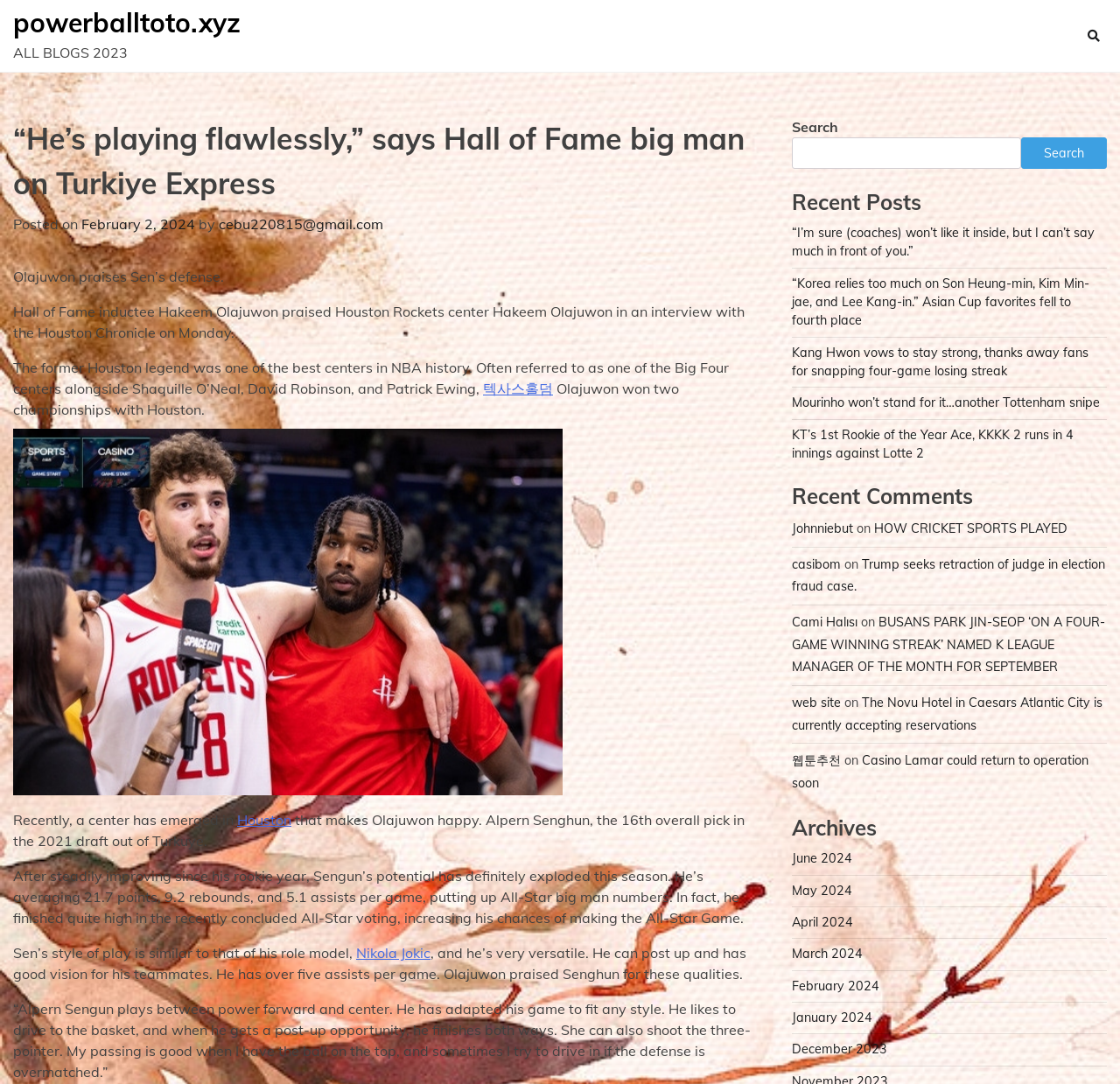Find the bounding box coordinates of the element I should click to carry out the following instruction: "View archives".

[0.707, 0.753, 0.988, 0.776]